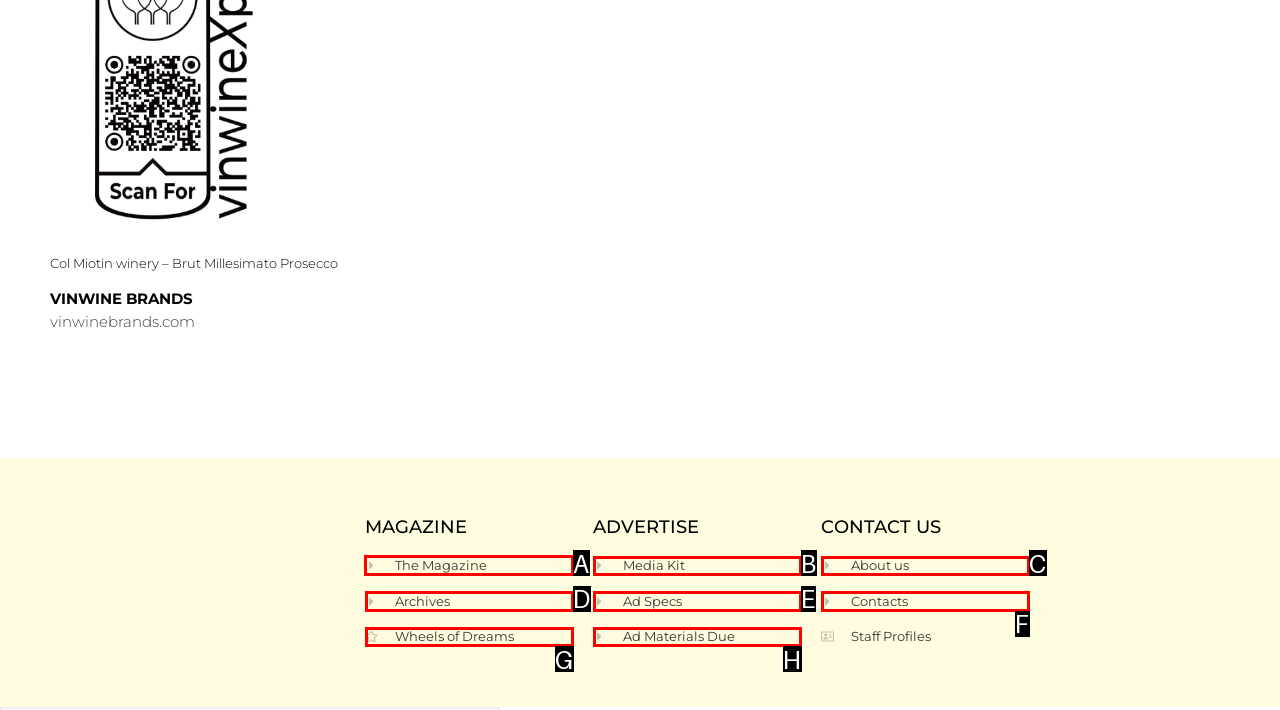What is the letter of the UI element you should click to Read The Magazine? Provide the letter directly.

A